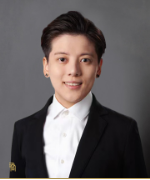What is the focus of the backdrop?
Please ensure your answer is as detailed and informative as possible.

The caption states that the backdrop is neutral, allowing the focus to remain on the person's attire and expression, which means the focus is on the person themselves.